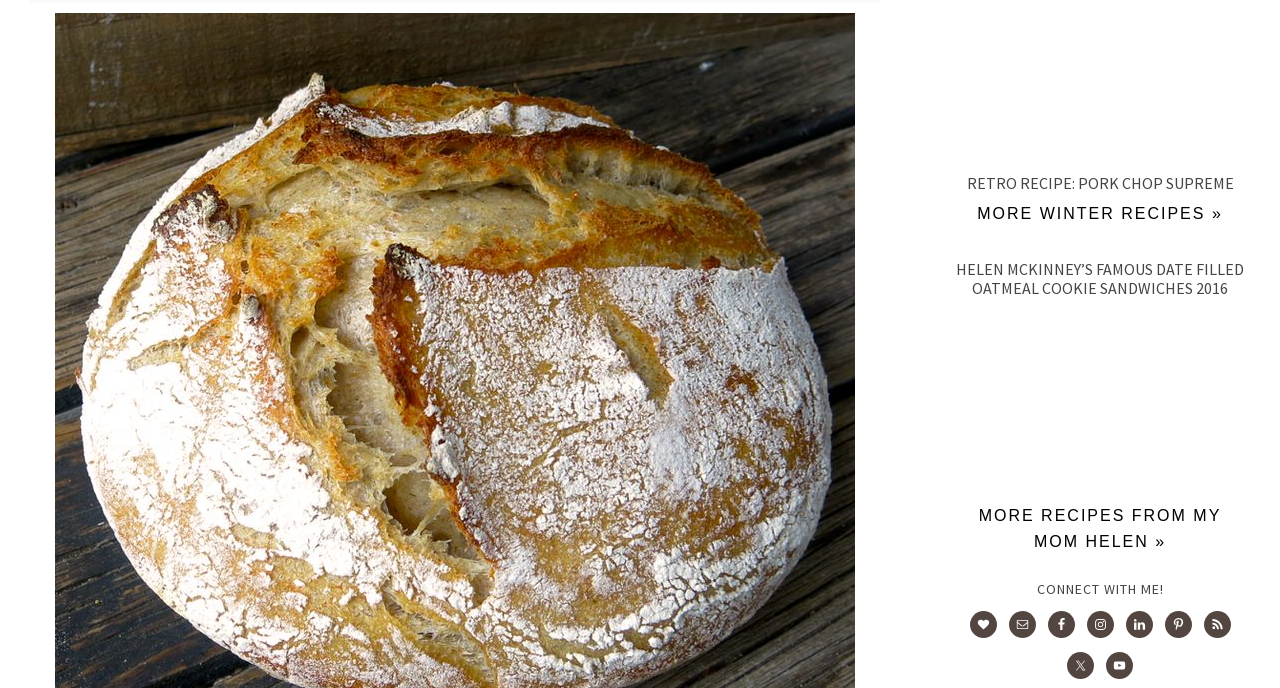Identify the bounding box for the given UI element using the description provided. Coordinates should be in the format (top-left x, top-left y, bottom-right x, bottom-right y) and must be between 0 and 1. Here is the description: More Winter Recipes »

[0.757, 0.288, 0.962, 0.334]